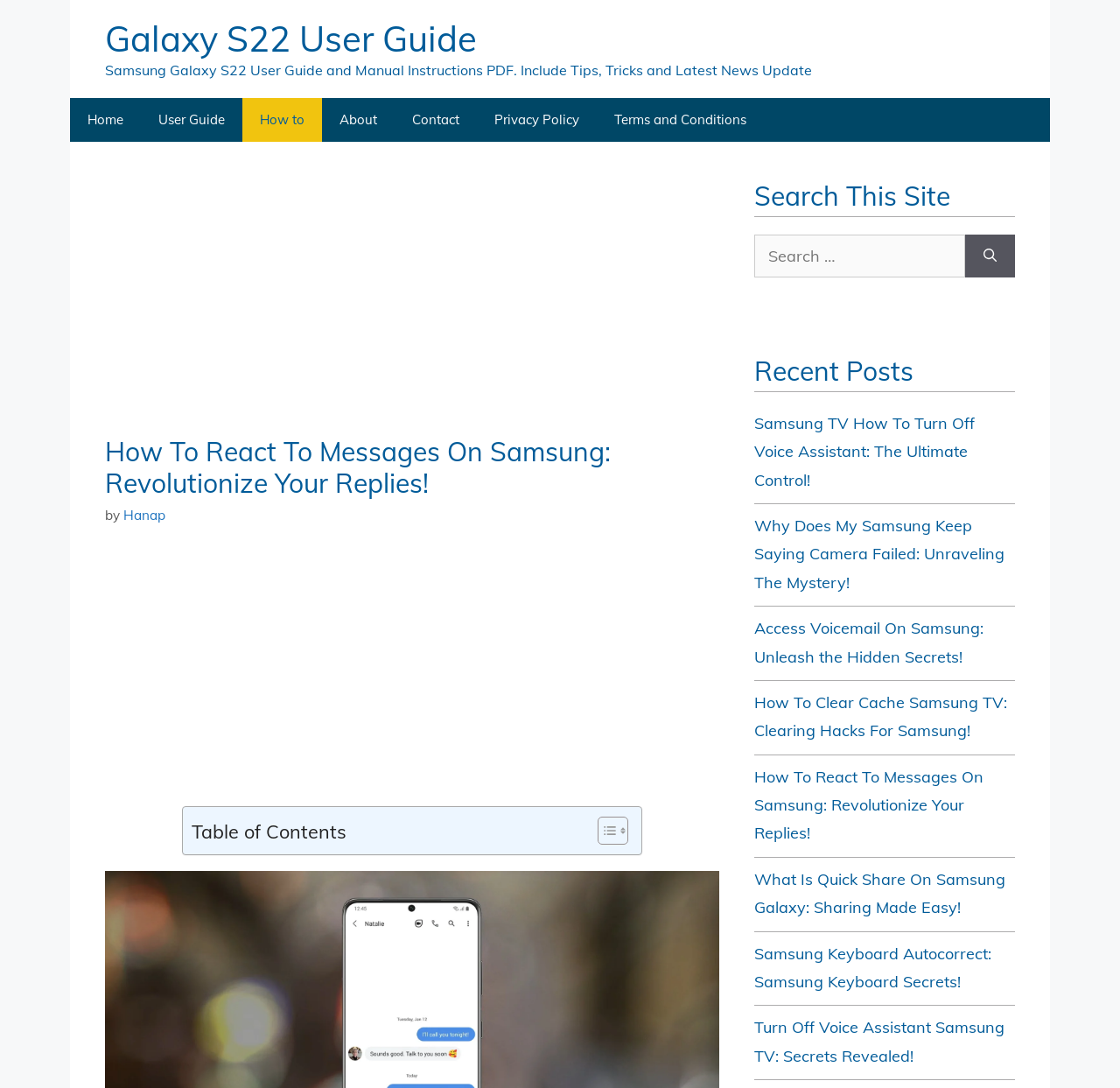Please predict the bounding box coordinates of the element's region where a click is necessary to complete the following instruction: "Visit the 'User Guide' page". The coordinates should be represented by four float numbers between 0 and 1, i.e., [left, top, right, bottom].

[0.126, 0.09, 0.216, 0.13]